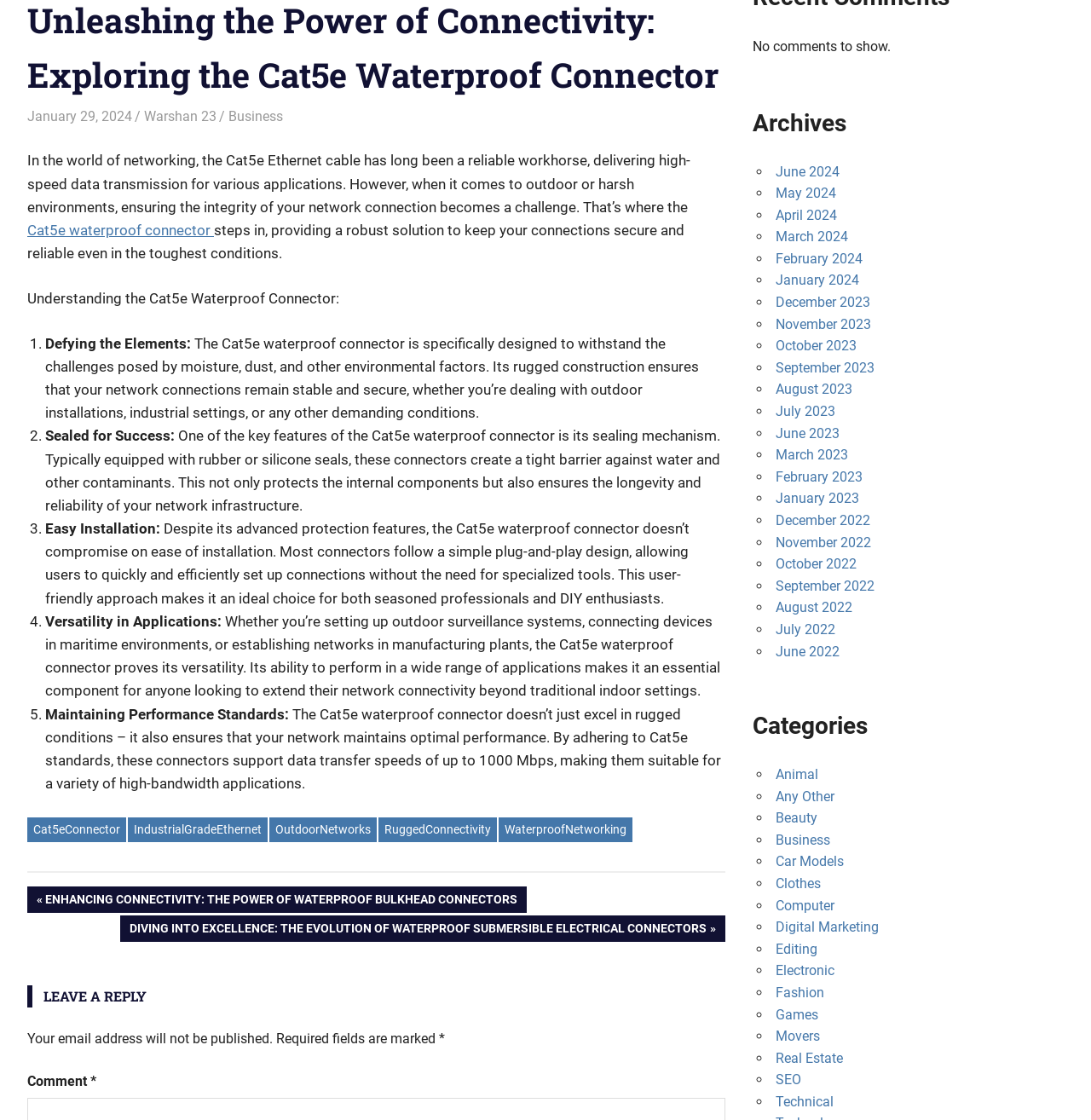Identify the coordinates of the bounding box for the element described below: "IndustrialGradeEthernet". Return the coordinates as four float numbers between 0 and 1: [left, top, right, bottom].

[0.117, 0.73, 0.245, 0.752]